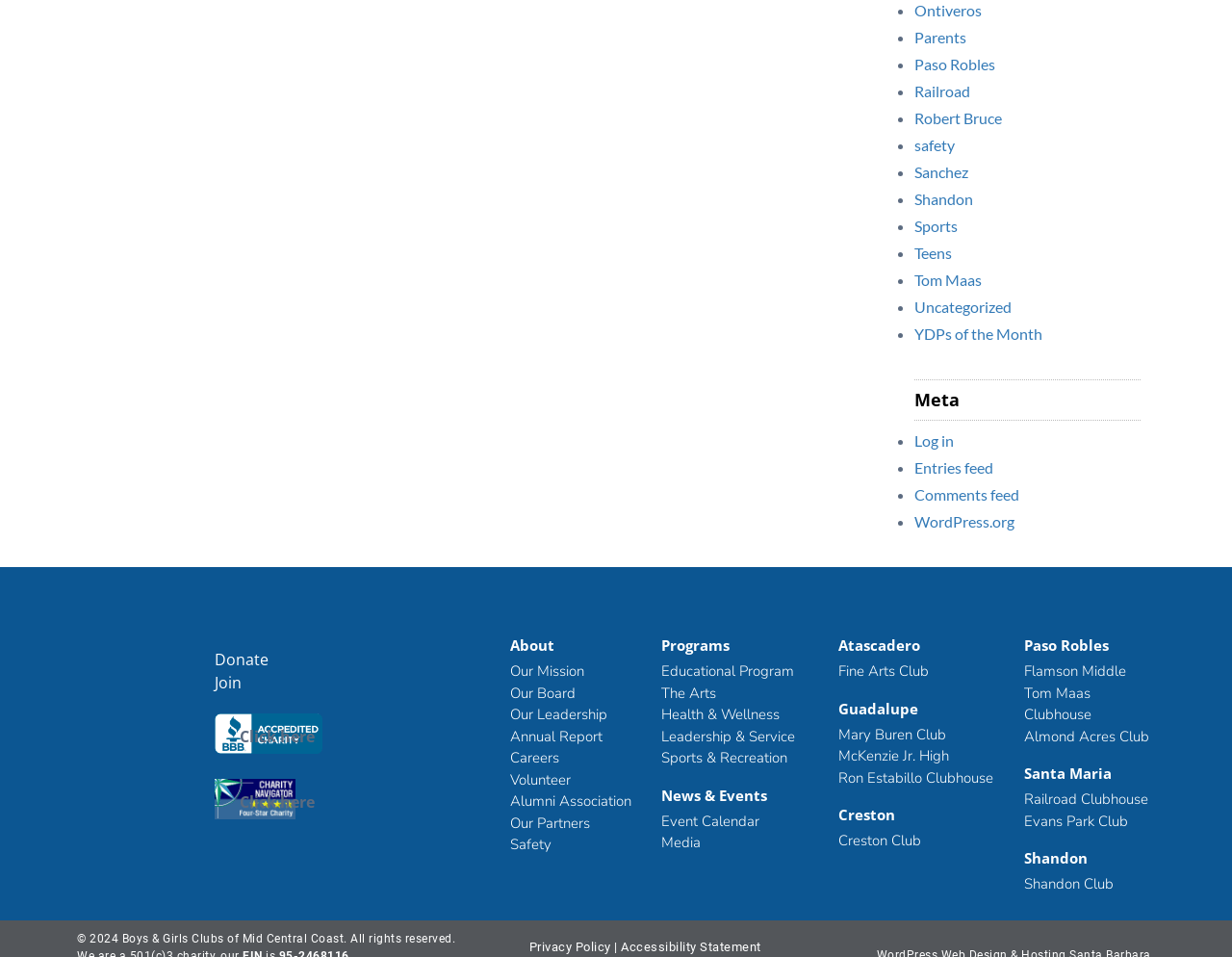Determine the bounding box coordinates for the UI element matching this description: "Shandon".

[0.742, 0.198, 0.79, 0.217]